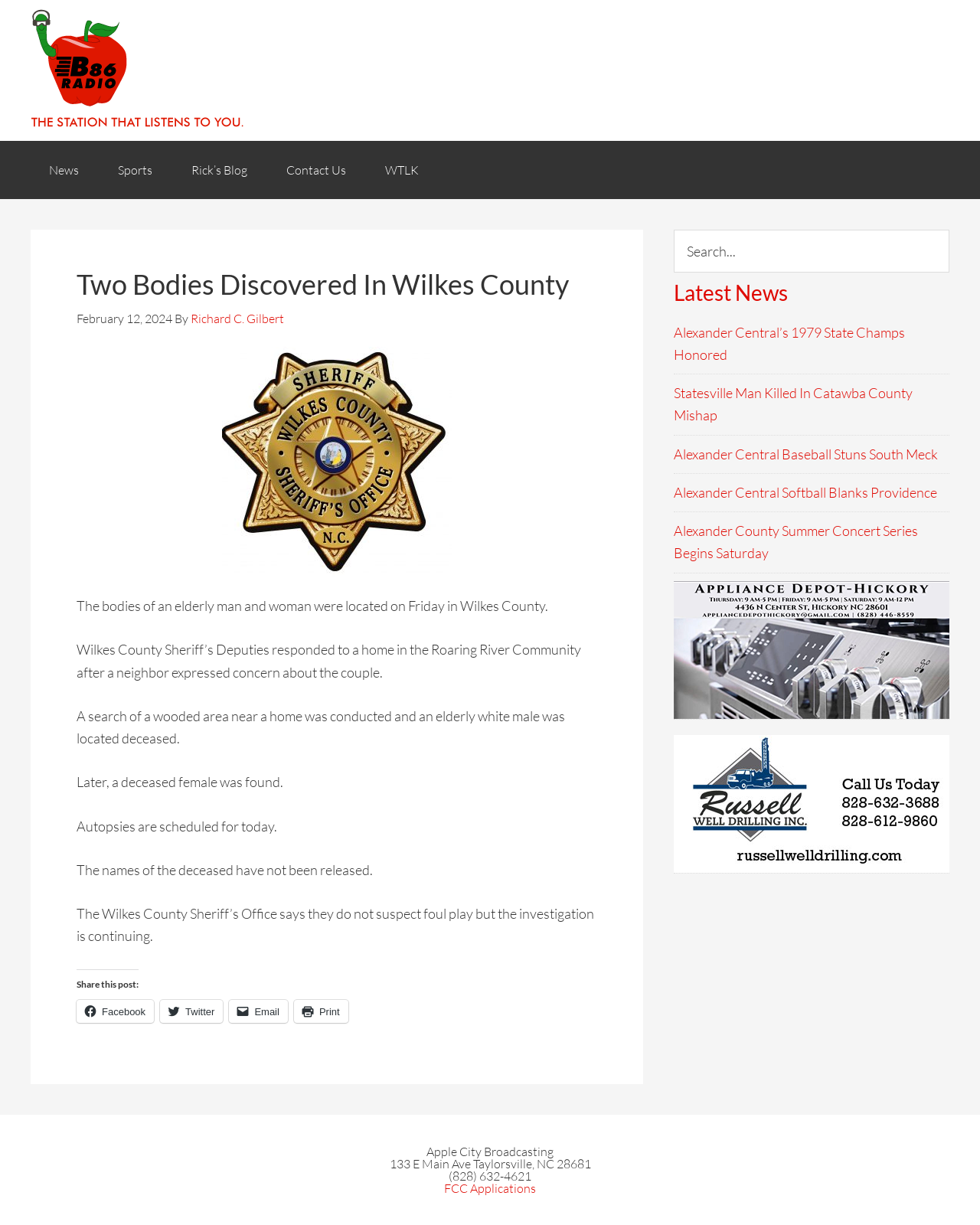Give a short answer using one word or phrase for the question:
What is the location where the bodies were found?

Wilkes County